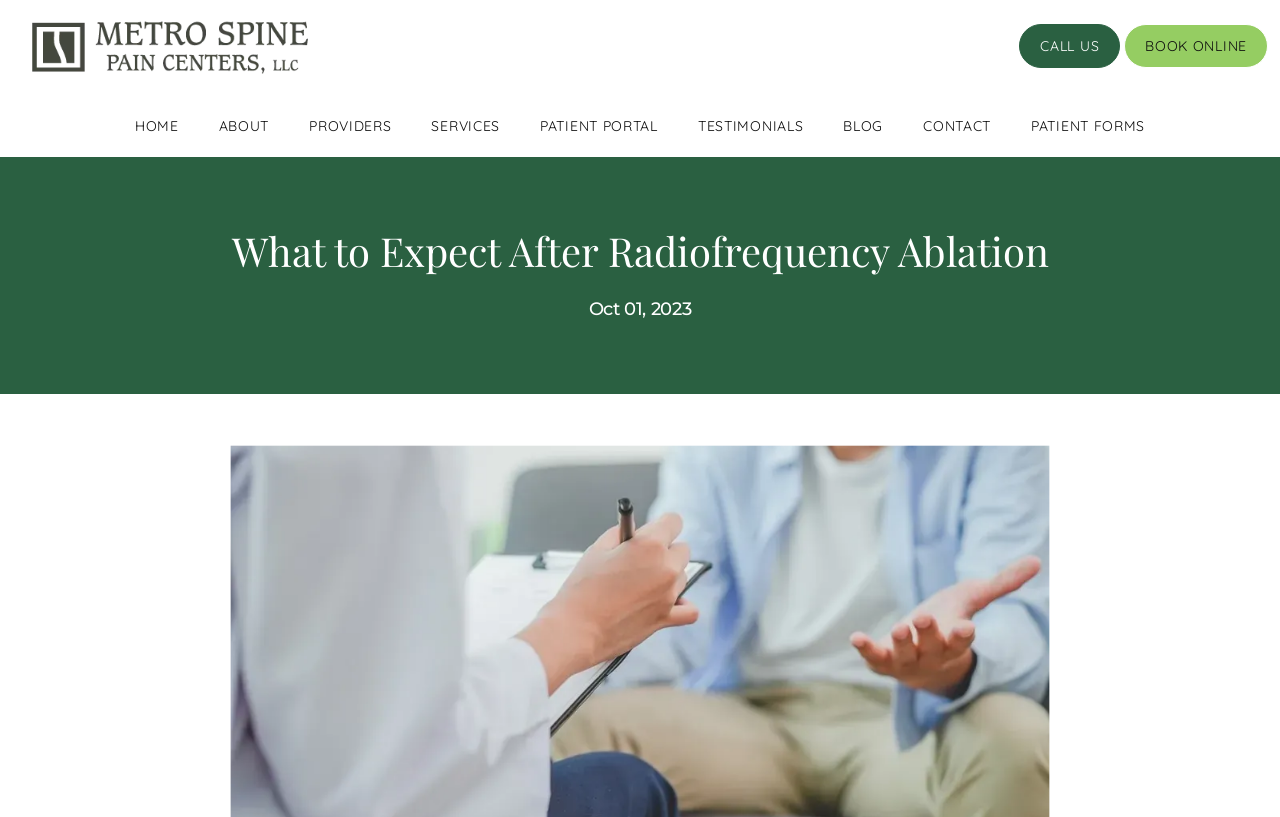Refer to the image and provide an in-depth answer to the question: 
What is the date mentioned on the webpage?

The date 'Oct 01, 2023' is mentioned on the webpage, which is likely the date when the article or content was published or updated.